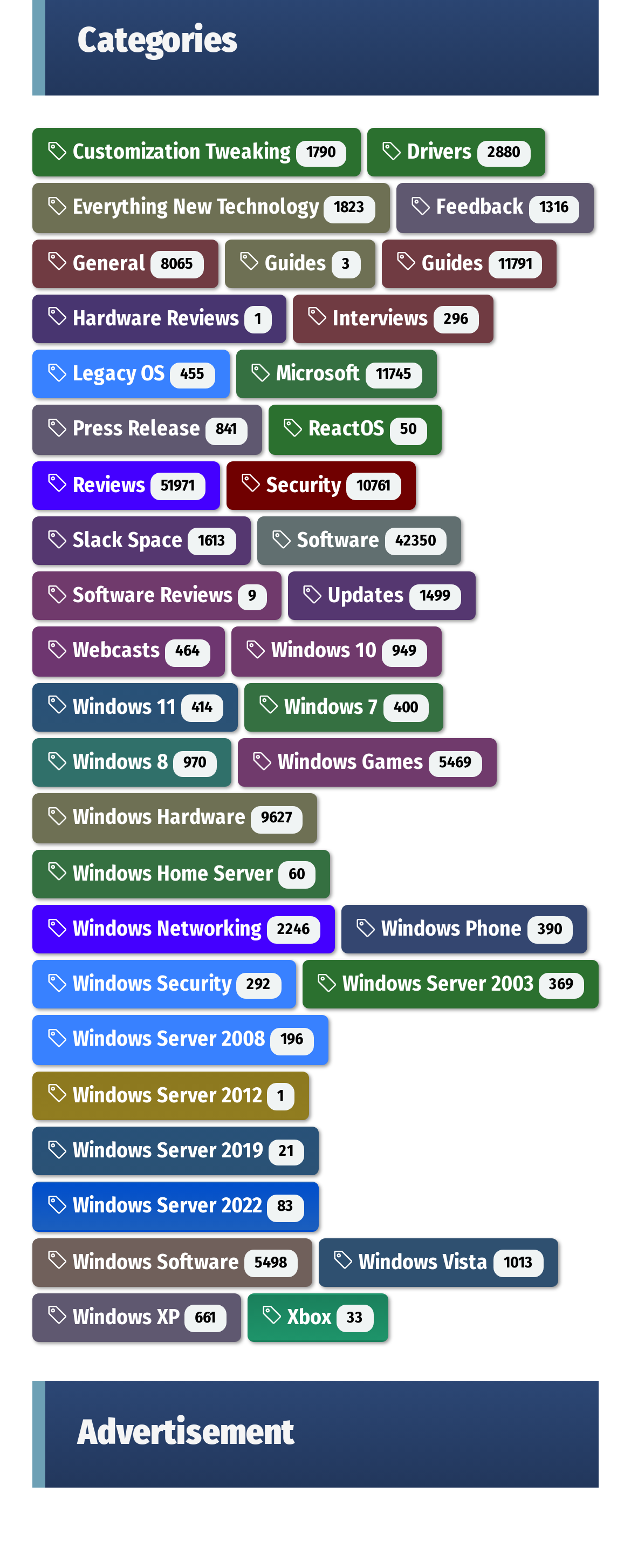Based on the element description: "Drivers 2880", identify the UI element and provide its bounding box coordinates. Use four float numbers between 0 and 1, [left, top, right, bottom].

[0.605, 0.089, 0.84, 0.104]